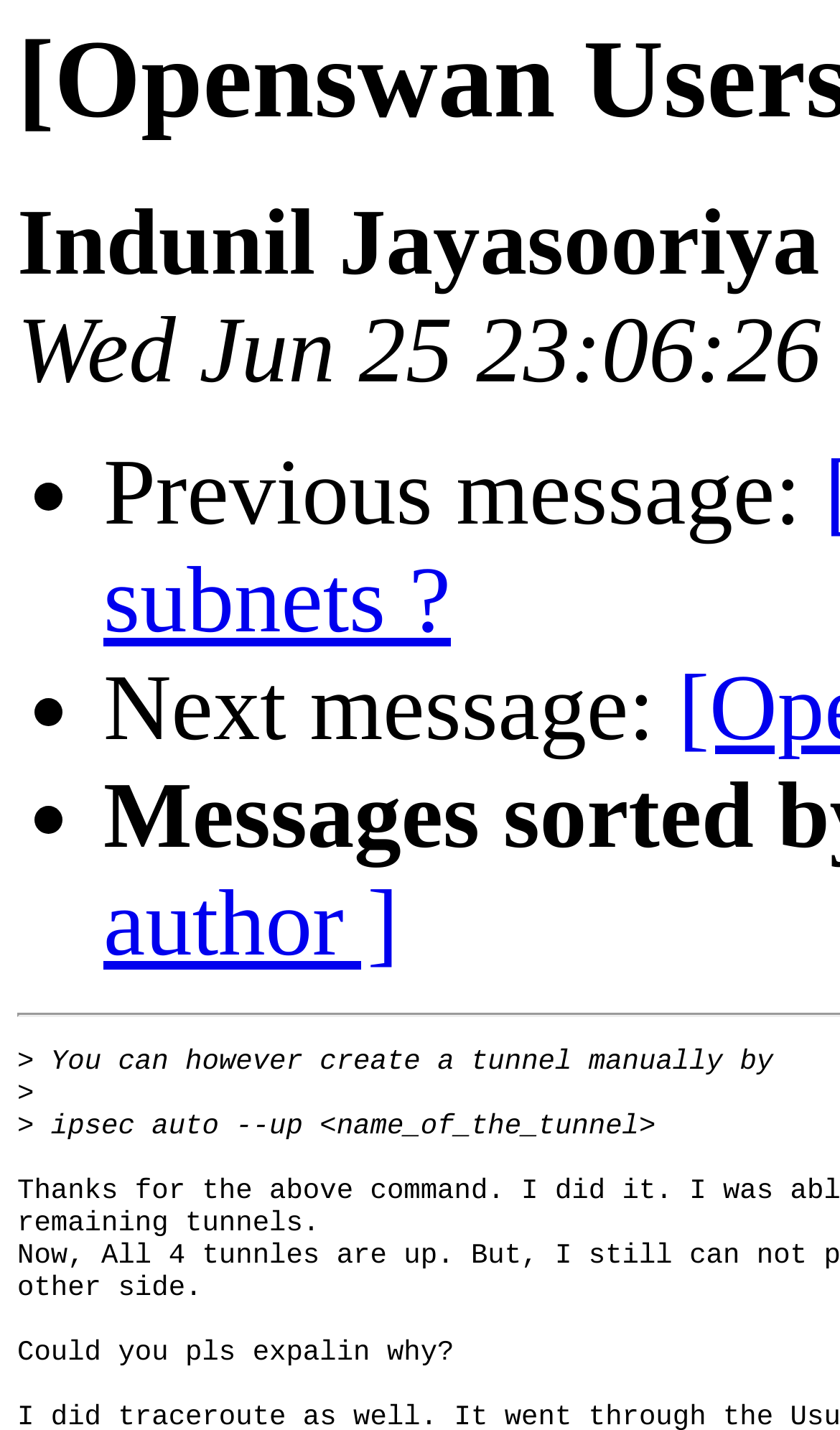Can you determine the main header of this webpage?

[Openswan Users] multiple subnets ?